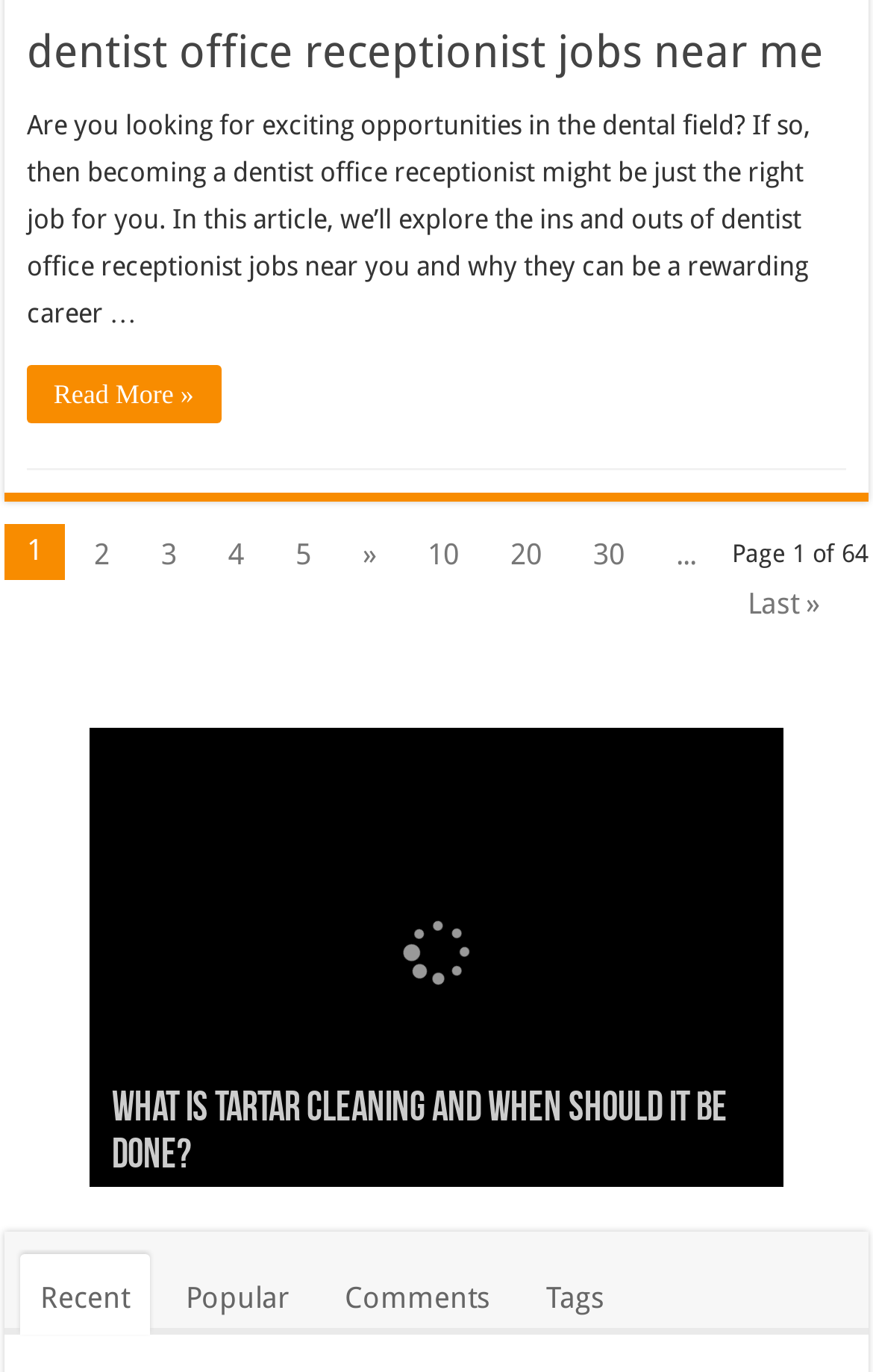Please specify the bounding box coordinates of the clickable region to carry out the following instruction: "Read about causes and treatment of gum recession". The coordinates should be four float numbers between 0 and 1, in the format [left, top, right, bottom].

[0.103, 0.821, 0.897, 0.865]